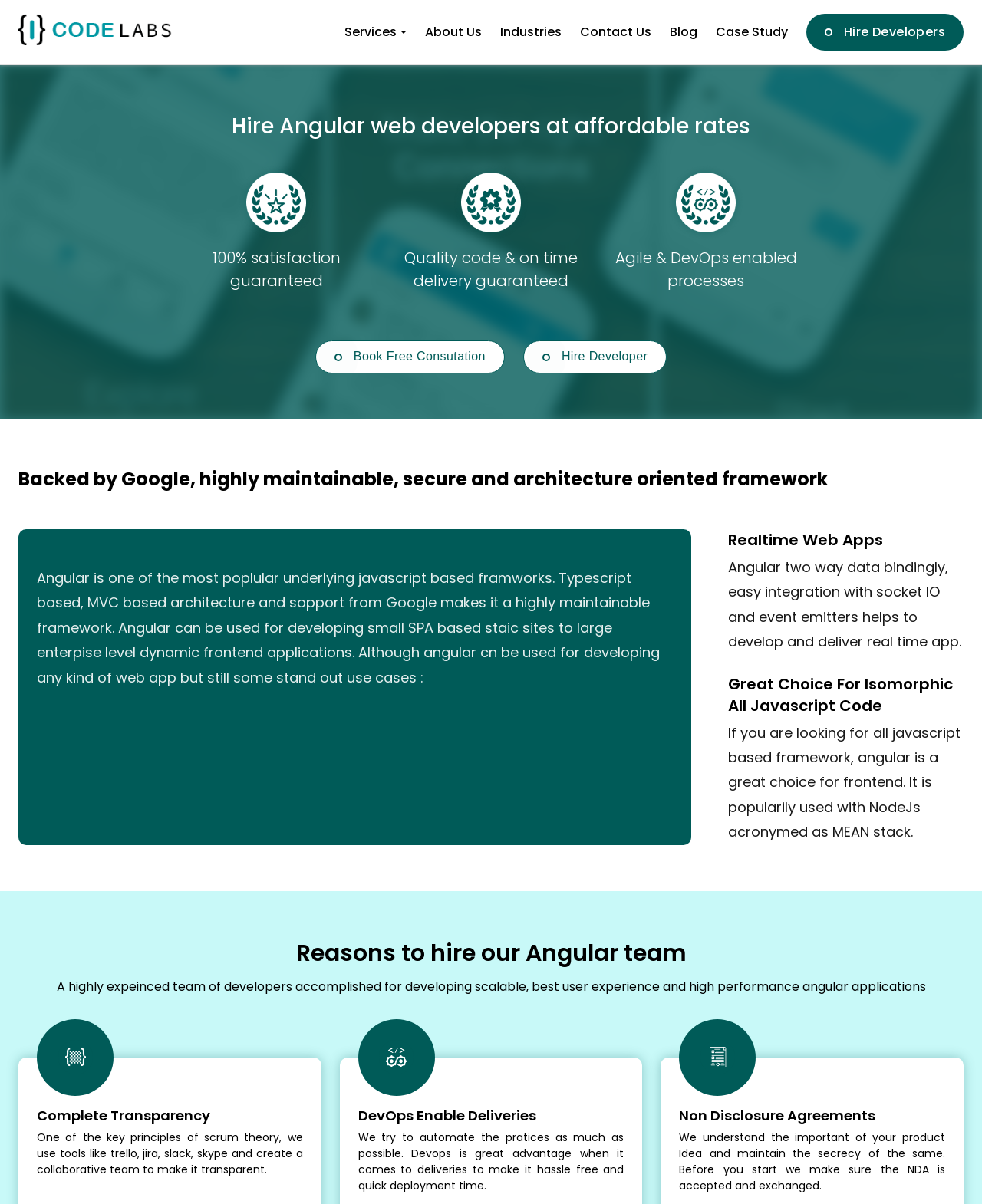Identify the bounding box coordinates of the region that should be clicked to execute the following instruction: "Click the 'Contact Us' link".

[0.591, 0.019, 0.663, 0.034]